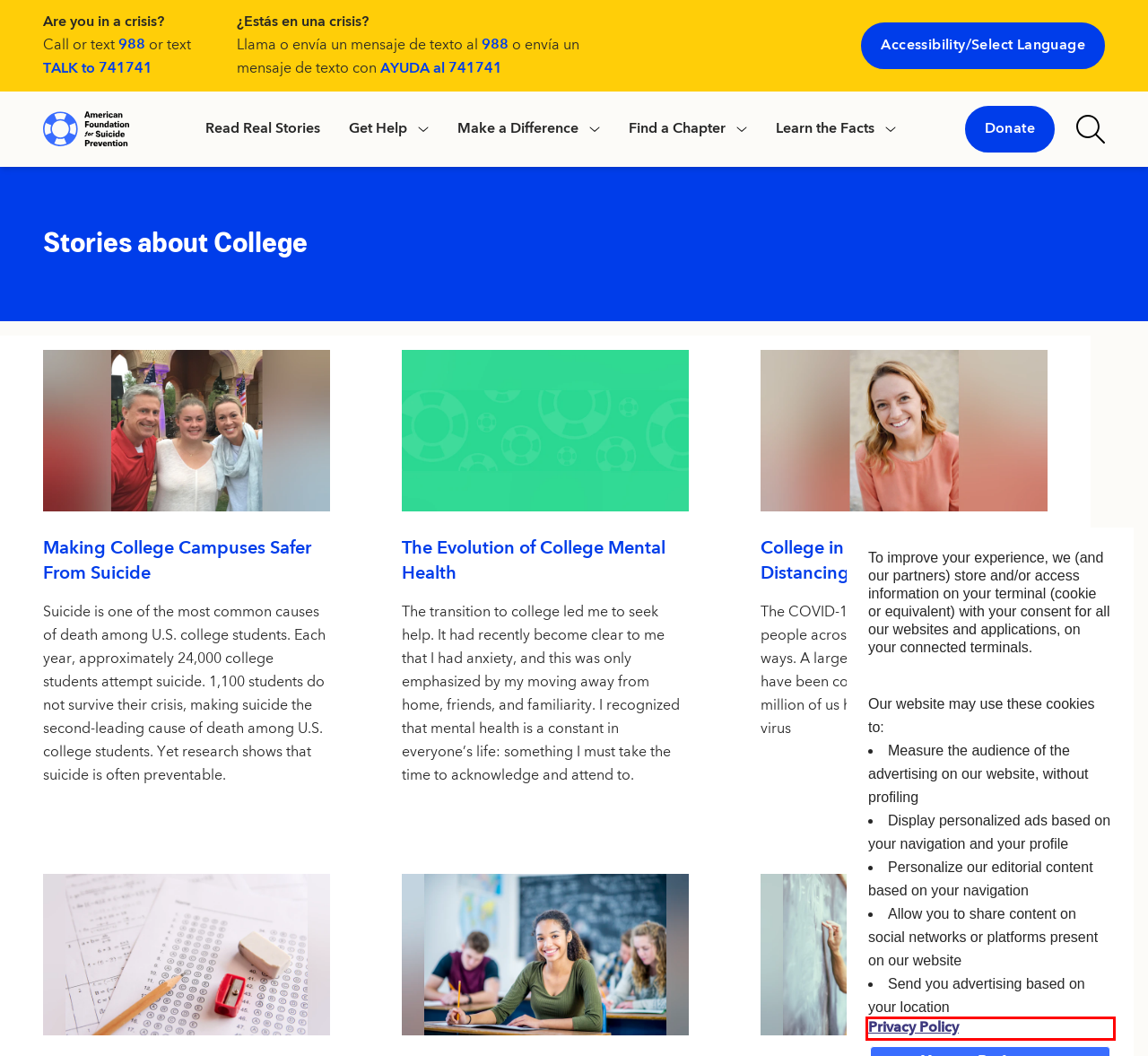You see a screenshot of a webpage with a red bounding box surrounding an element. Pick the webpage description that most accurately represents the new webpage after interacting with the element in the red bounding box. The options are:
A. 2023 U.S. Peer-to-Peer Top 30 - Peer-to-Peer Professional Forum
B. Home | AFSP
C. Recruitment
D. Privacy notice | AFSP
E. AFSP 2023 Annual Report | Talk Away the Dark
F. Public policy action center | AFSP
G. American Foundation for Suicide Prevention | The Mighty
H. AFSP Store

D